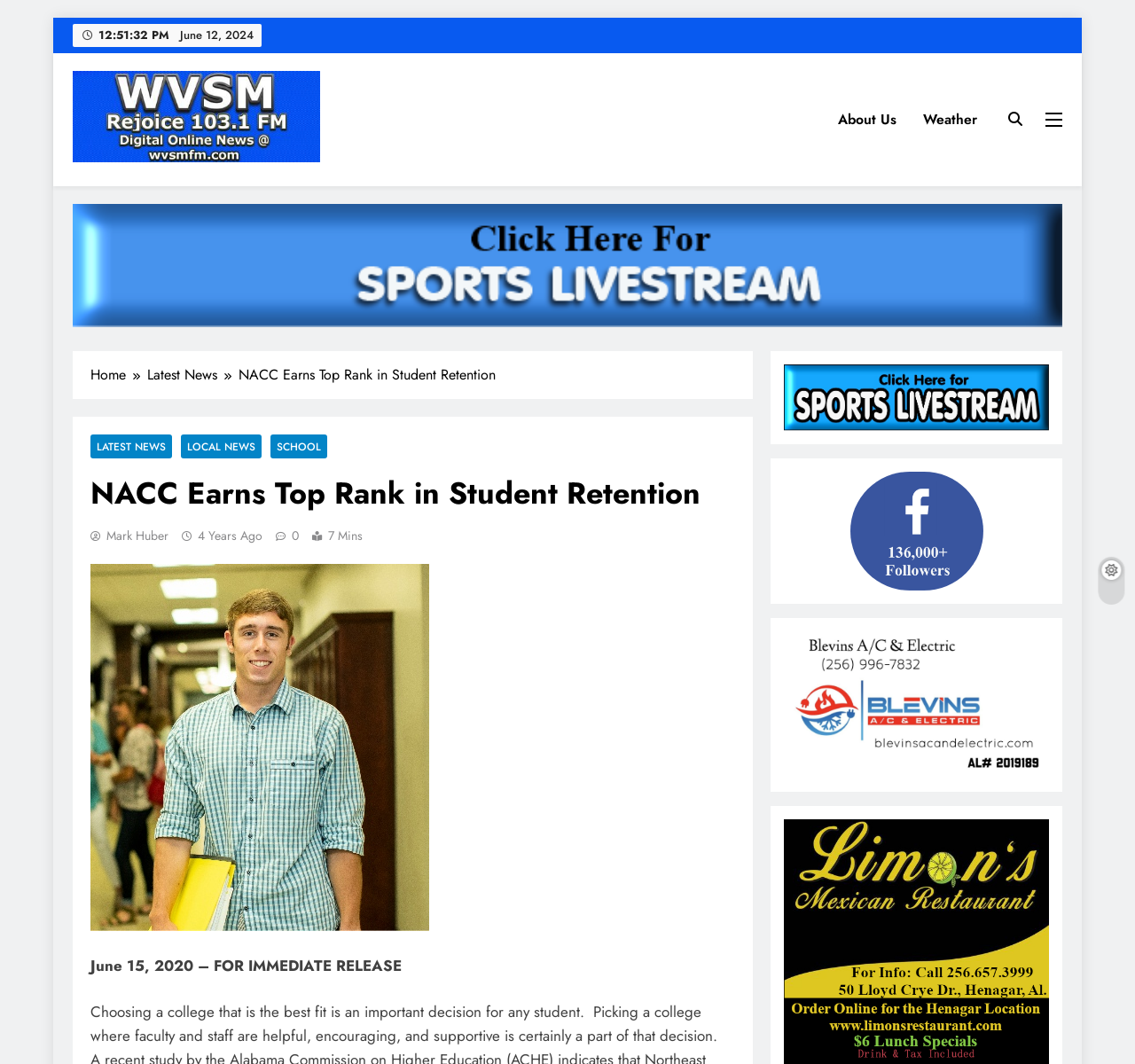Locate the bounding box coordinates of the area to click to fulfill this instruction: "View 'WVSM Digital Online News'". The bounding box should be presented as four float numbers between 0 and 1, in the order [left, top, right, bottom].

[0.064, 0.067, 0.282, 0.159]